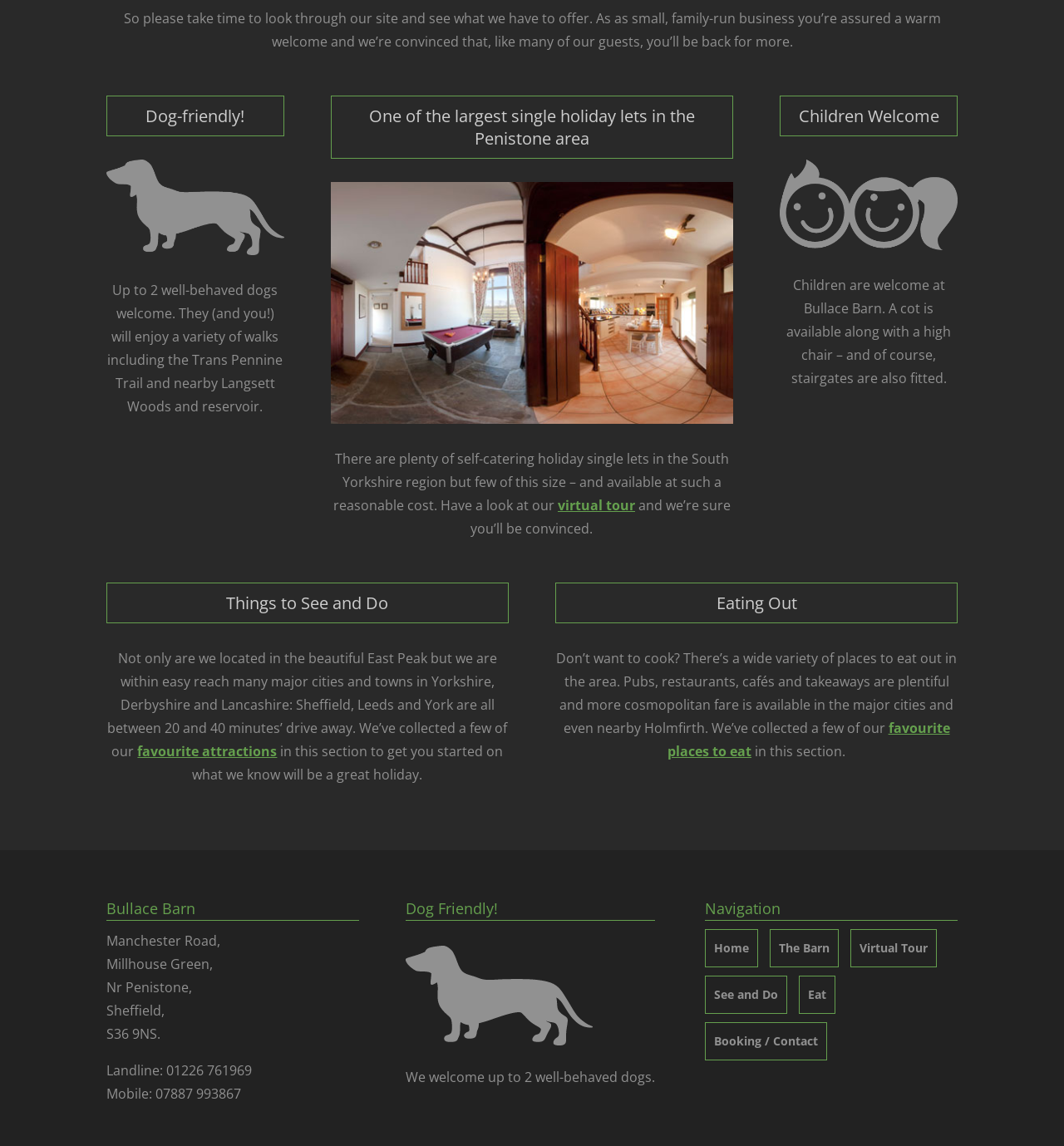Please identify the bounding box coordinates of the area that needs to be clicked to fulfill the following instruction: "Check 'favourite places to eat'."

[0.627, 0.627, 0.893, 0.664]